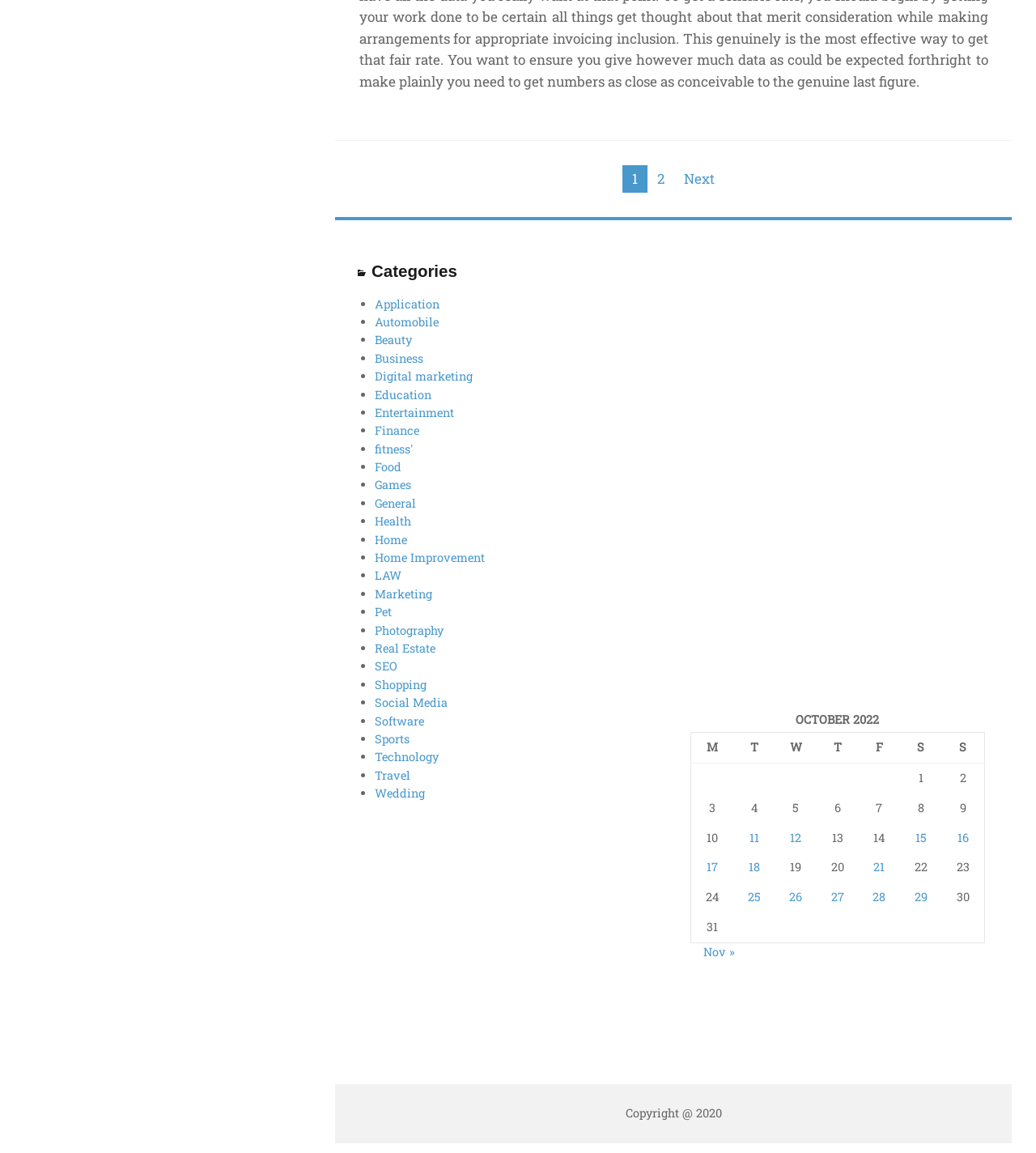Find the bounding box coordinates of the clickable area that will achieve the following instruction: "Go to the 'Technology' page".

[0.362, 0.65, 0.423, 0.663]